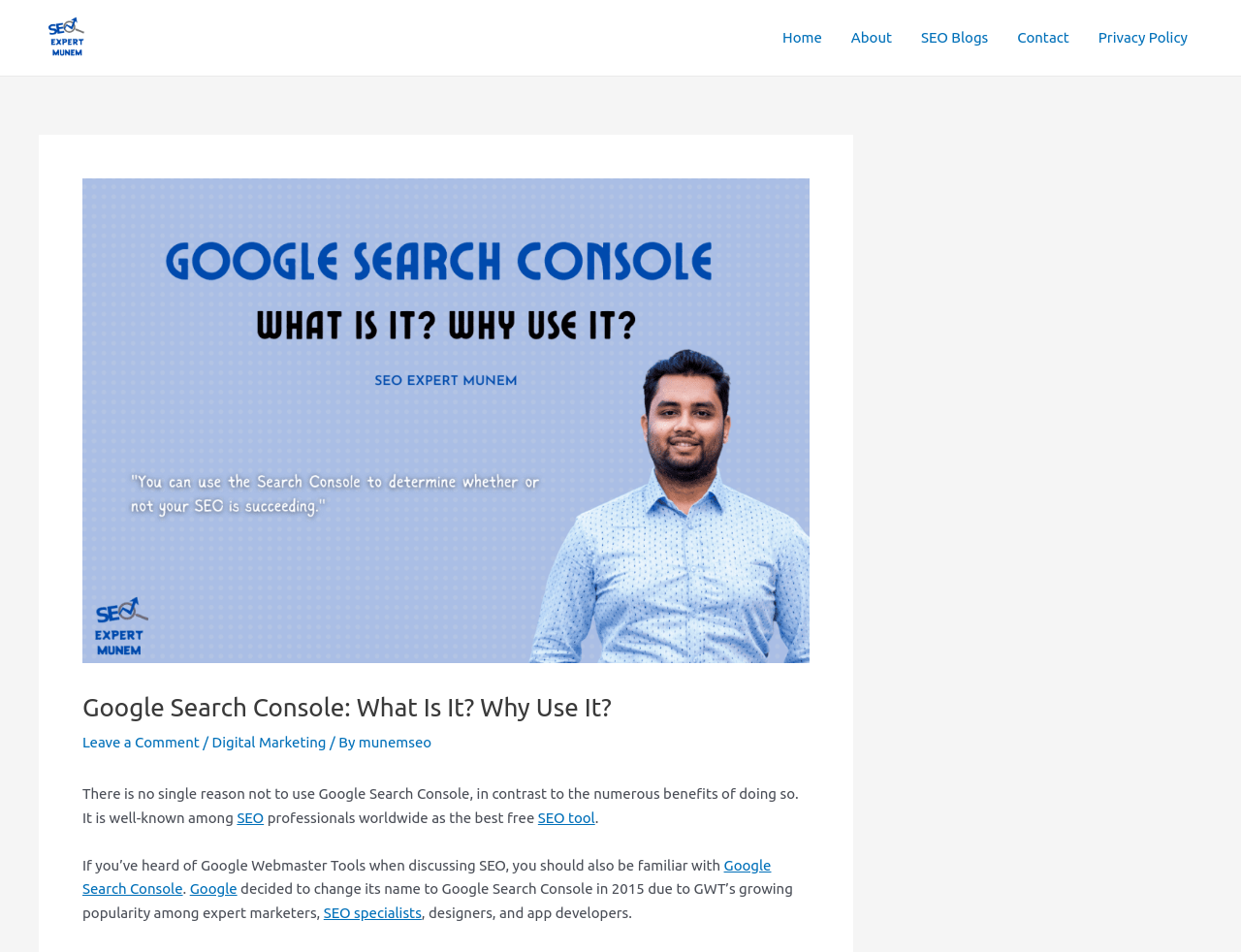Identify the bounding box coordinates of the clickable region to carry out the given instruction: "Click the 'Home' link".

[0.619, 0.024, 0.674, 0.055]